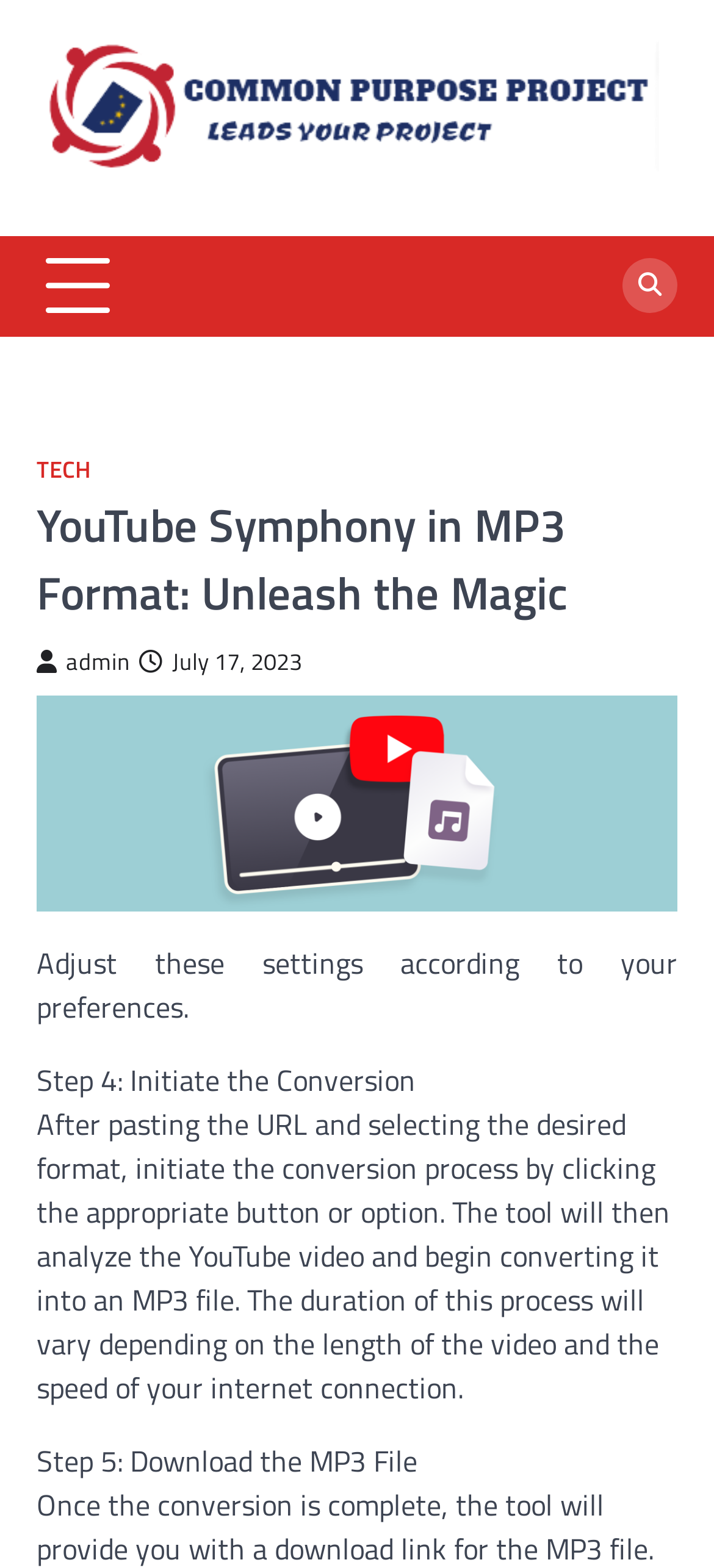What is the final step in the conversion process?
Please provide a detailed and thorough answer to the question.

After the conversion process is complete, the final step is to download the resulting MP3 file. This is outlined in Step 5 of the instructions on the webpage.